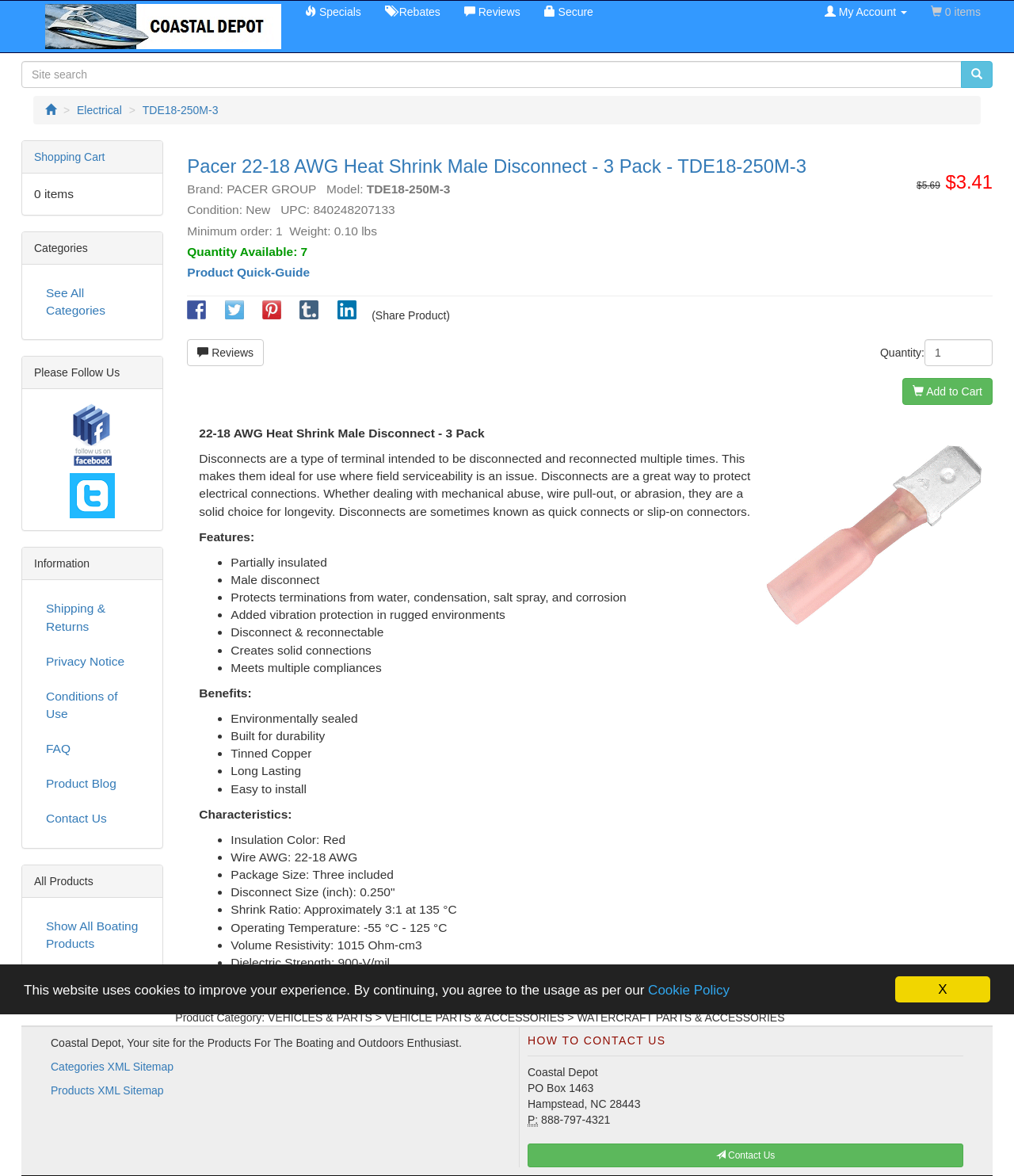What is the price of the Pacer 22-18 AWG Heat Shrink Male Disconnect?
Please provide a comprehensive answer based on the visual information in the image.

The price of the Pacer 22-18 AWG Heat Shrink Male Disconnect is found in the heading element with the text '$5.69 $3.41', which indicates the original price and the discounted price.